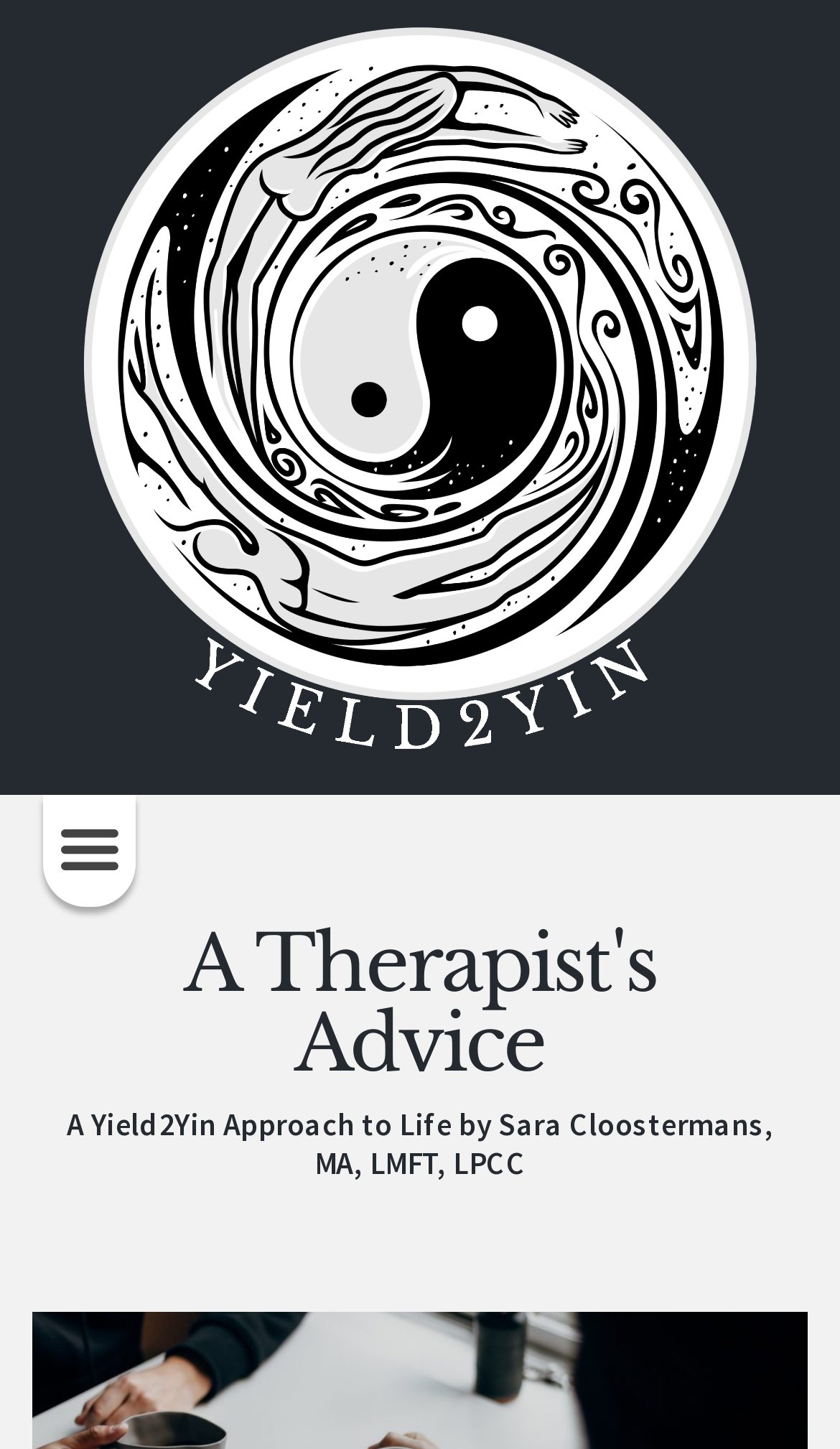Provide a one-word or one-phrase answer to the question:
What is the purpose of the button with the icon?

To follow or subscribe